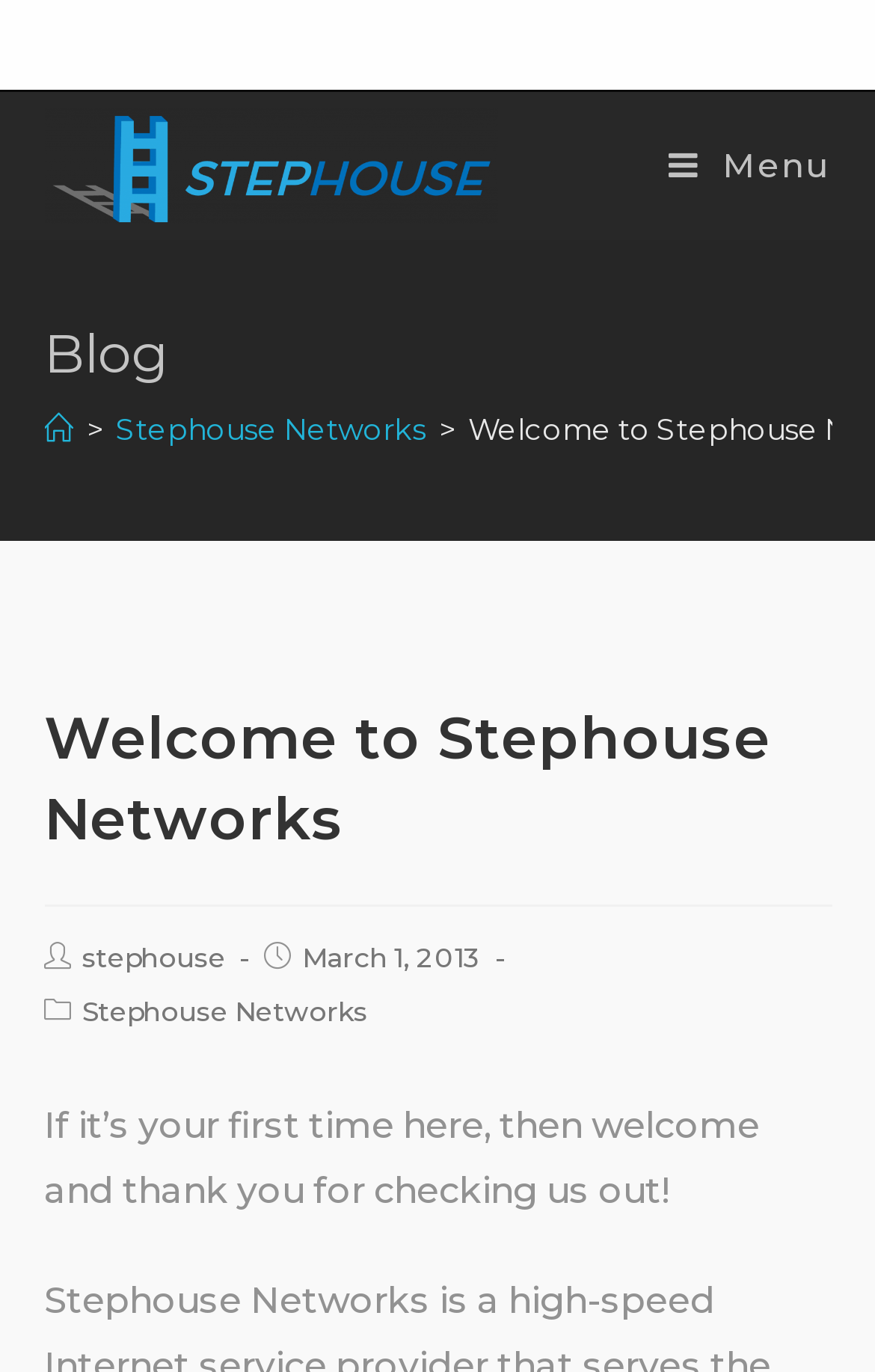Based on what you see in the screenshot, provide a thorough answer to this question: What is the date mentioned in the webpage?

The date 'March 1, 2013' is mentioned in the StaticText element which is a child of the HeaderAsNonLandmark element.